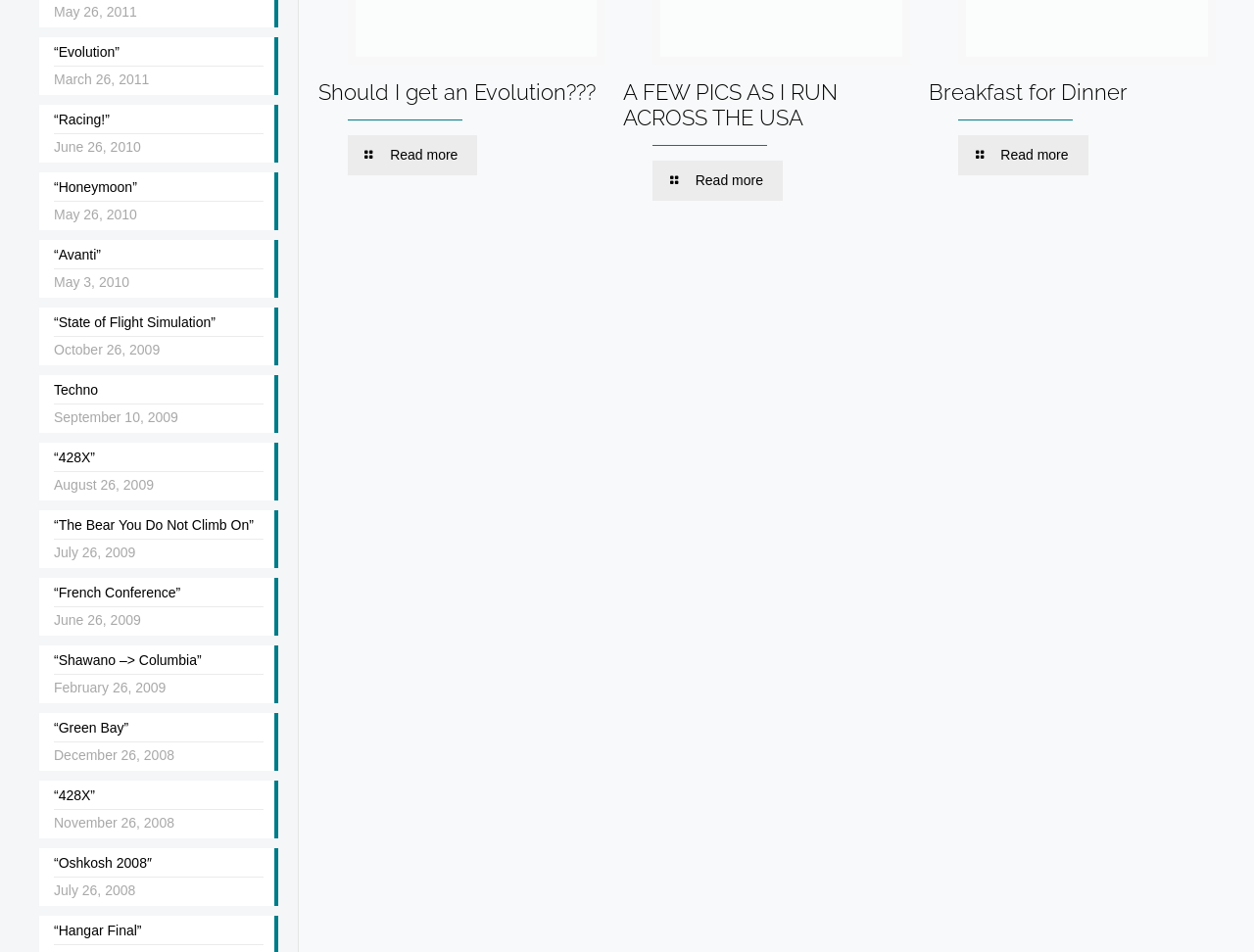Specify the bounding box coordinates for the region that must be clicked to perform the given instruction: "View post '“Evolution”'".

[0.043, 0.044, 0.21, 0.07]